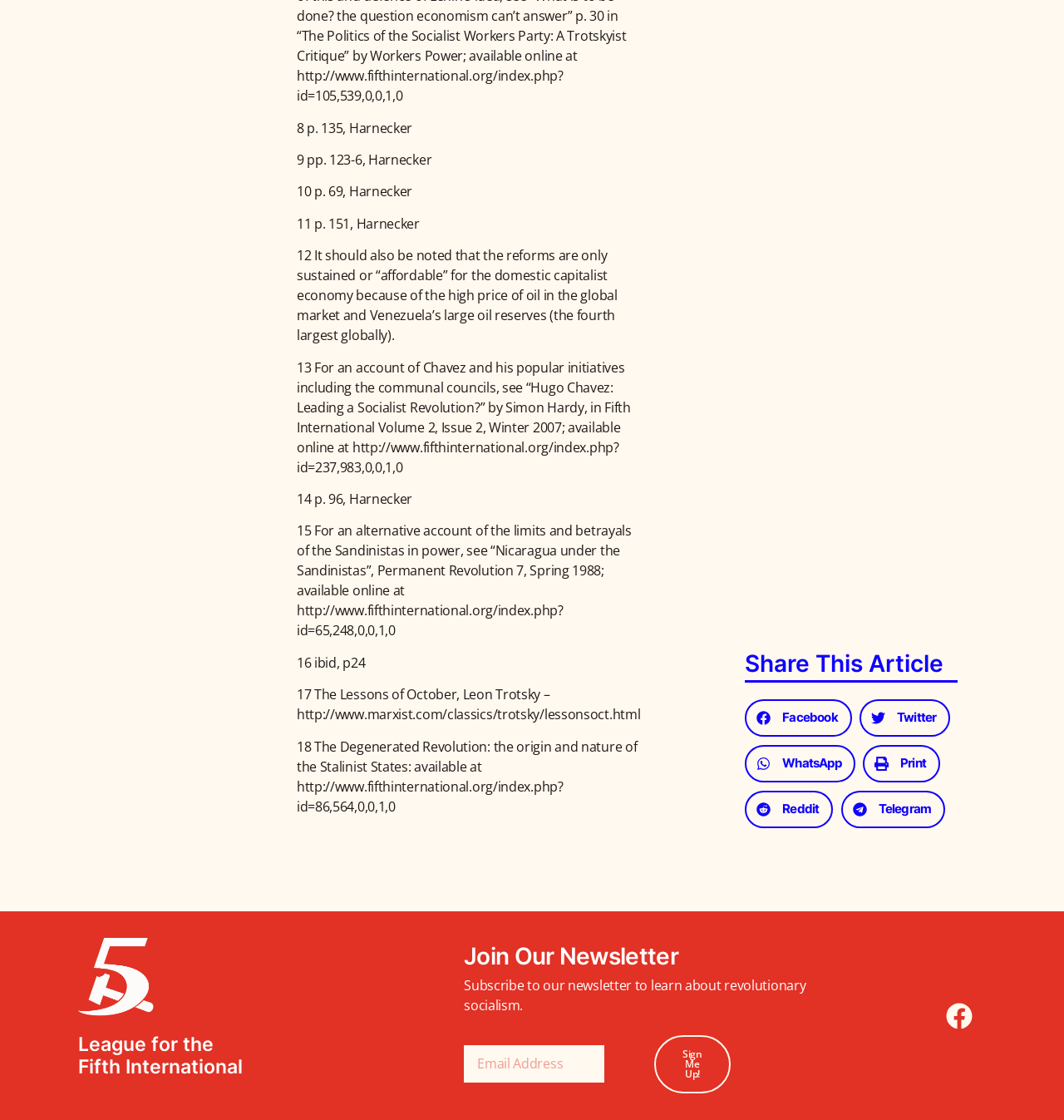From the screenshot, find the bounding box of the UI element matching this description: "Sign Me Up!". Supply the bounding box coordinates in the form [left, top, right, bottom], each a float between 0 and 1.

[0.615, 0.924, 0.687, 0.976]